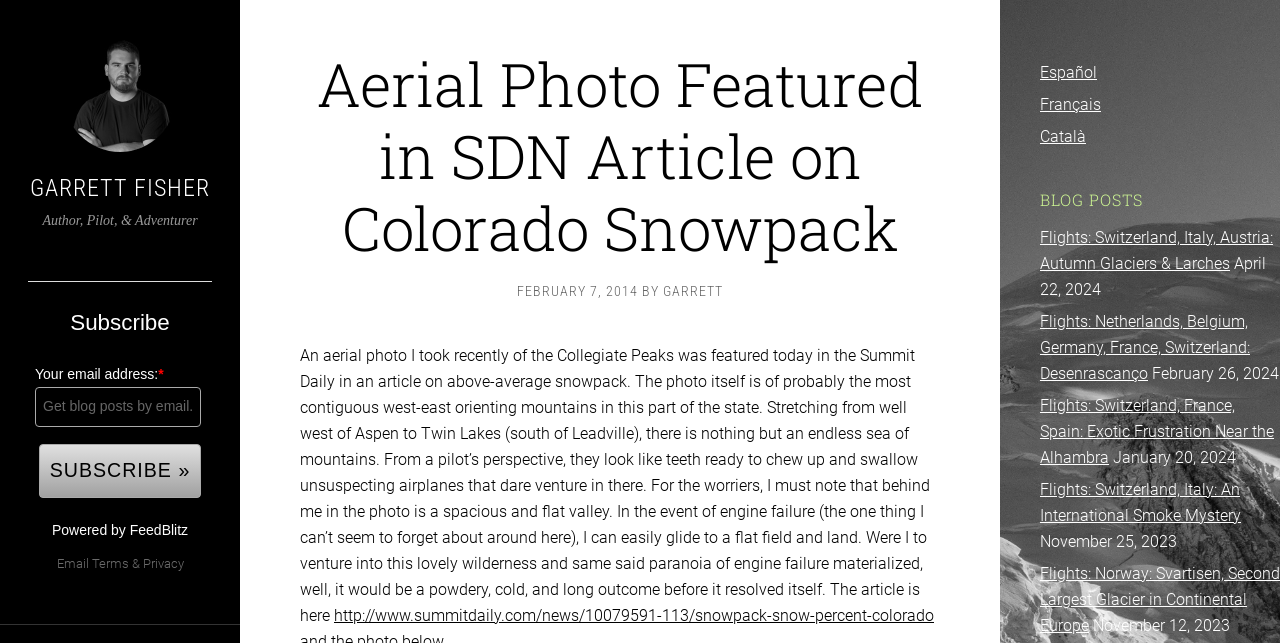Identify the bounding box for the described UI element: "Powered by FeedBlitz".

[0.041, 0.812, 0.147, 0.837]